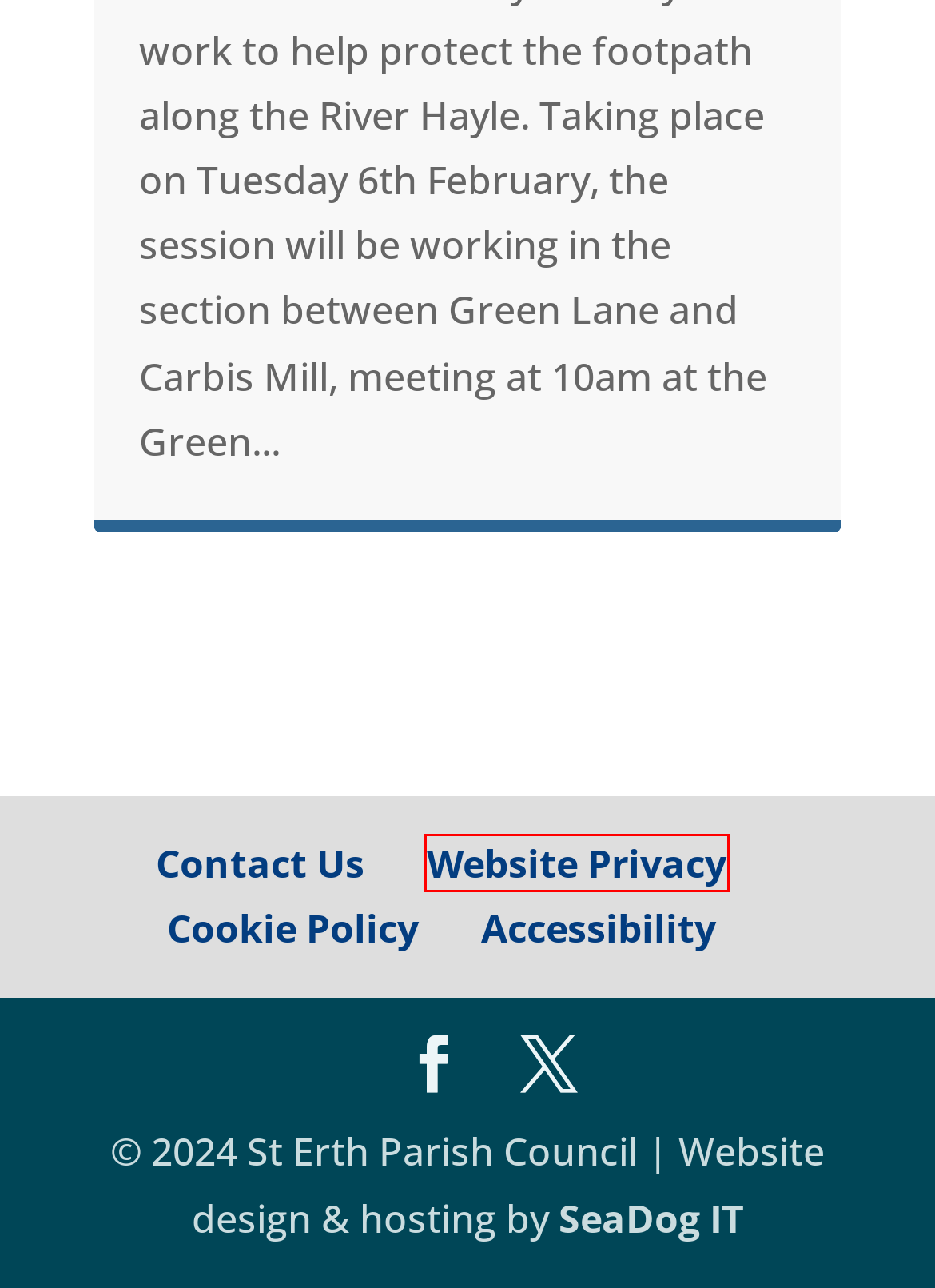Review the screenshot of a webpage containing a red bounding box around an element. Select the description that best matches the new webpage after clicking the highlighted element. The options are:
A. Privacy and Terms of Use | St Erth Parish Council
B. Contact | St Erth Parish Council
C. Grass & Footpath Cutting Contracts | St Erth Parish Council
D. Accessibility | St Erth Parish Council
E. River Hayle Footpath Volunteer Day – 6th February 2024 | St Erth Parish Council
F. Cookie Policy (UK) | St Erth Parish Council
G. Community News | St Erth Parish Council
H. Grant funding available | St Erth Parish Council

A